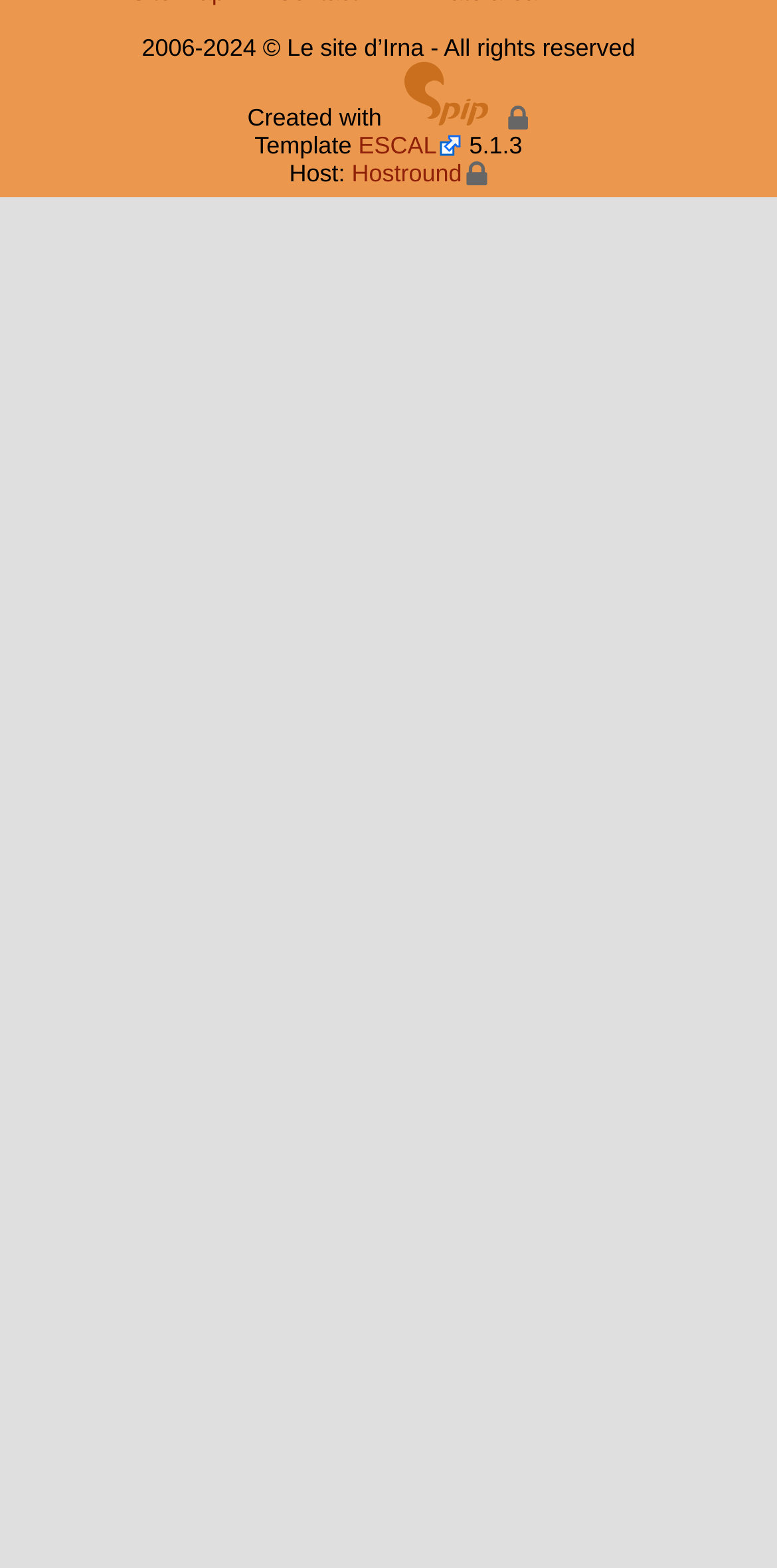Can you look at the image and give a comprehensive answer to the question:
What is the copyright year range?

The copyright year range can be found at the bottom of the webpage, where it says '2006-2024 © Le site d’Irna - All rights reserved'.